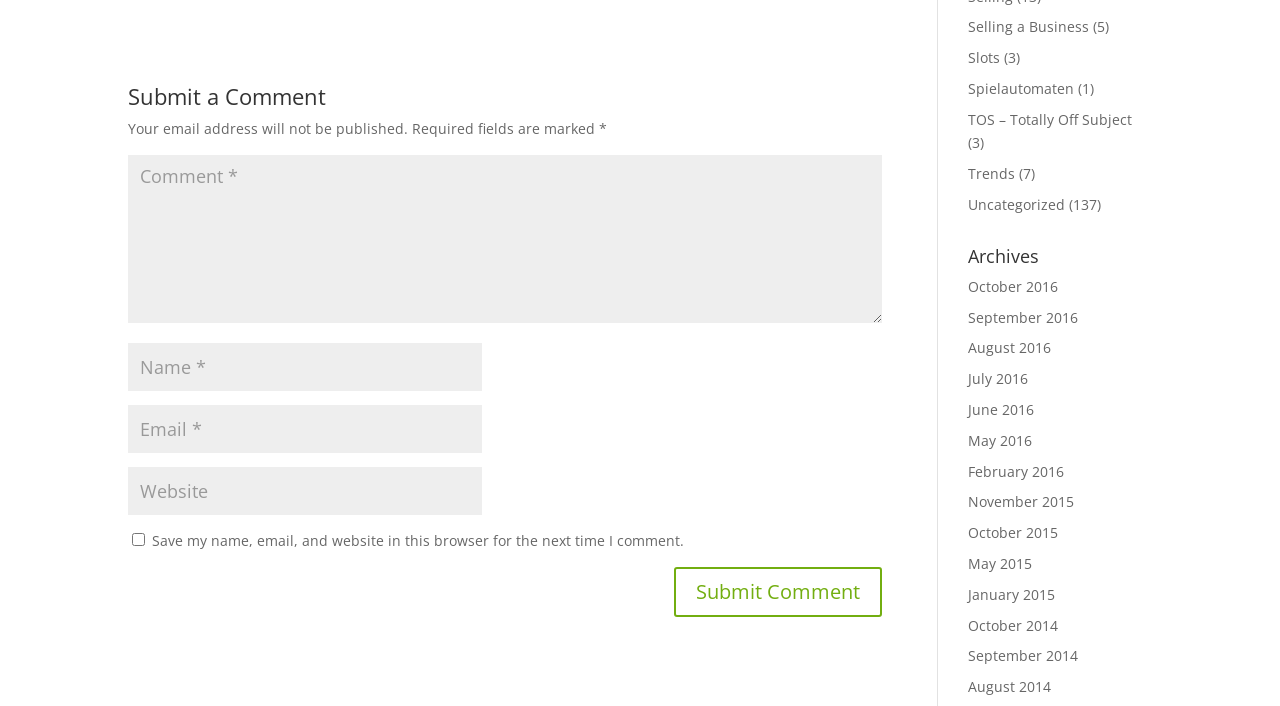Carefully observe the image and respond to the question with a detailed answer:
What is the earliest archive available on this webpage?

The earliest archive available on this webpage is January 2015, as indicated by the link 'January 2015' in the 'Archives' section.